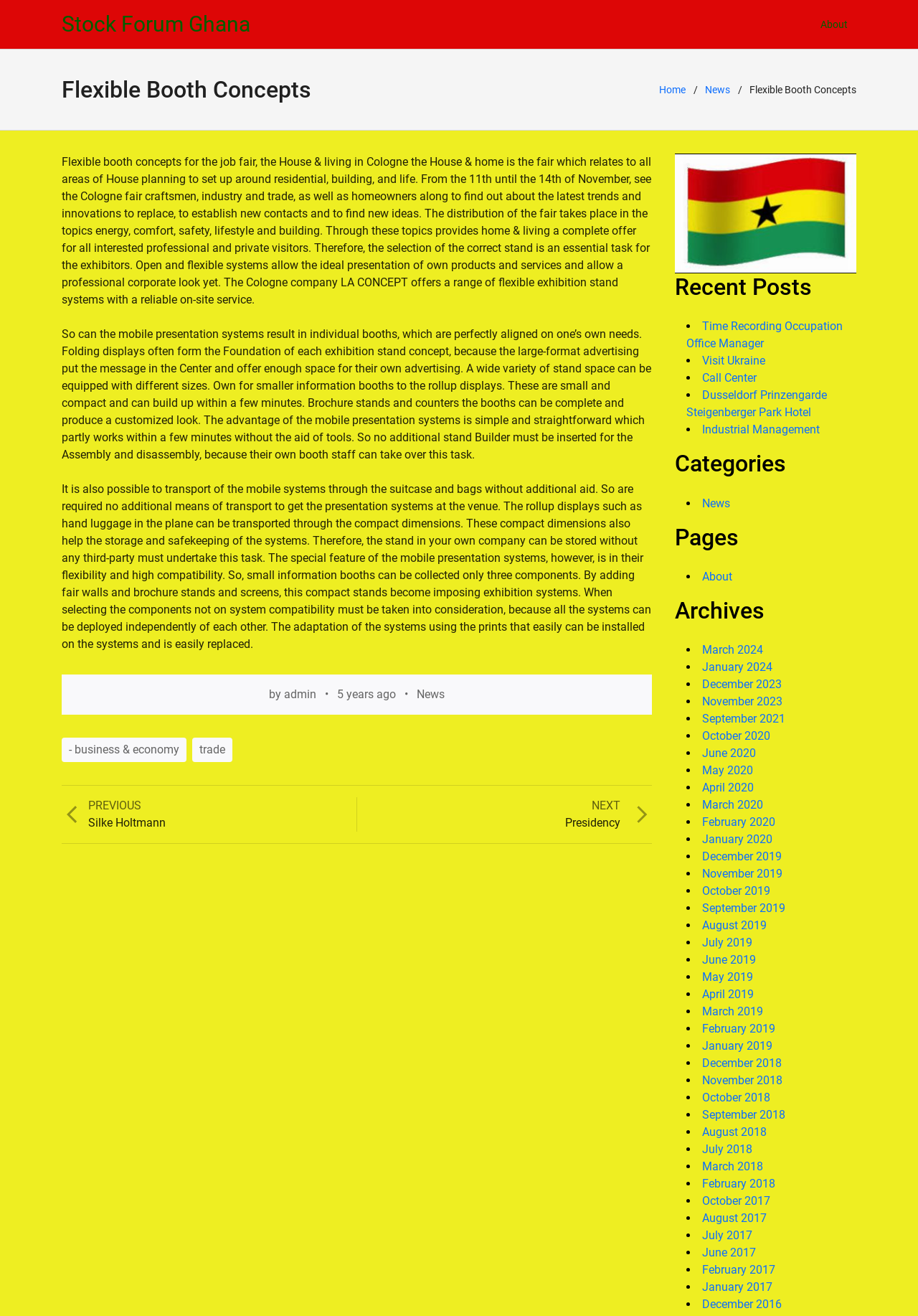Find and indicate the bounding box coordinates of the region you should select to follow the given instruction: "Click on the 'admin' link".

[0.309, 0.522, 0.345, 0.533]